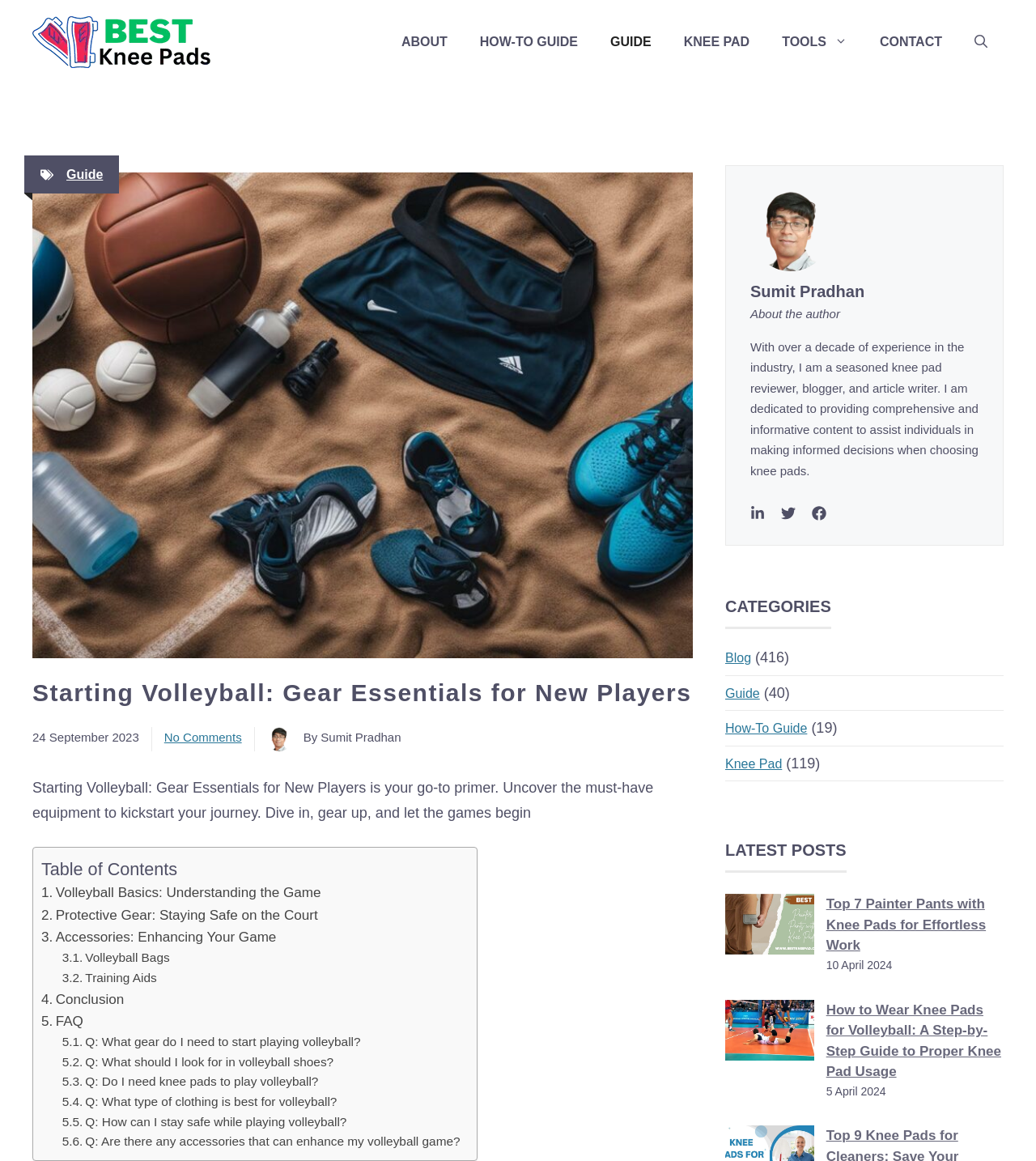Provide a short, one-word or phrase answer to the question below:
What is the title of the first link in the table of contents?

Volleyball Basics: Understanding the Game